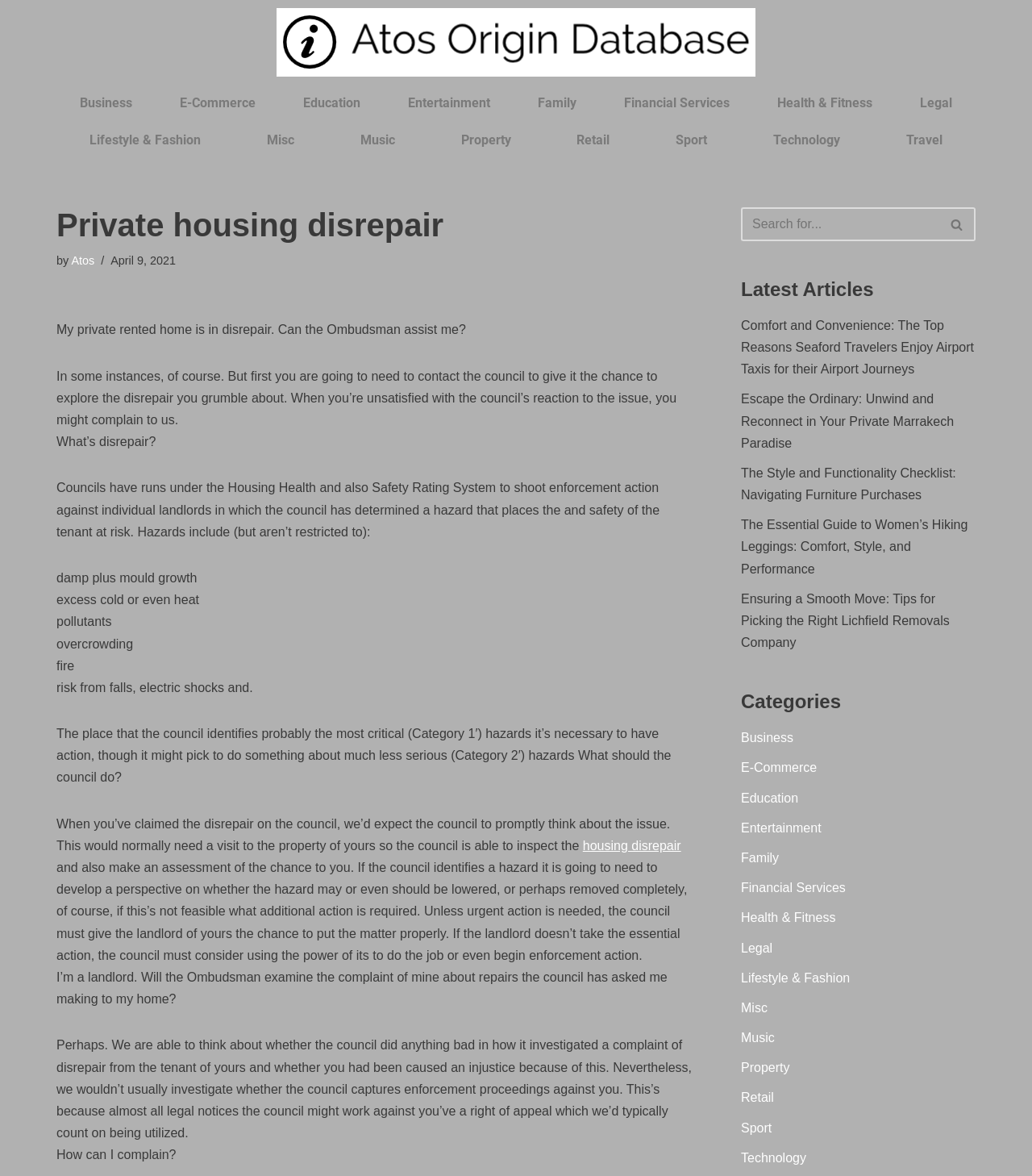Show me the bounding box coordinates of the clickable region to achieve the task as per the instruction: "Click on 'Contact the council'".

[0.055, 0.695, 0.649, 0.725]